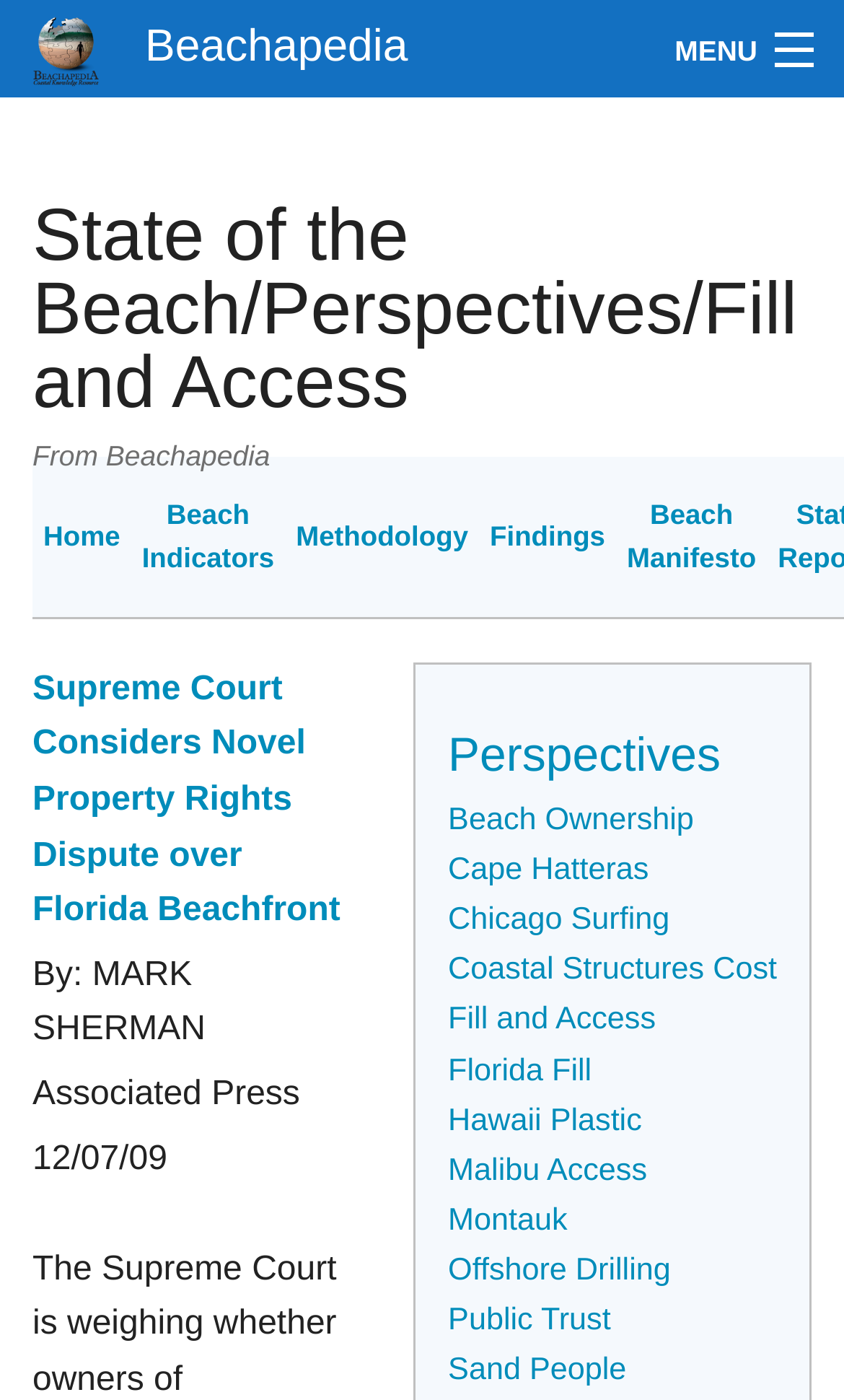Pinpoint the bounding box coordinates of the clickable element needed to complete the instruction: "Read about Cruise Ship Jobs". The coordinates should be provided as four float numbers between 0 and 1: [left, top, right, bottom].

None